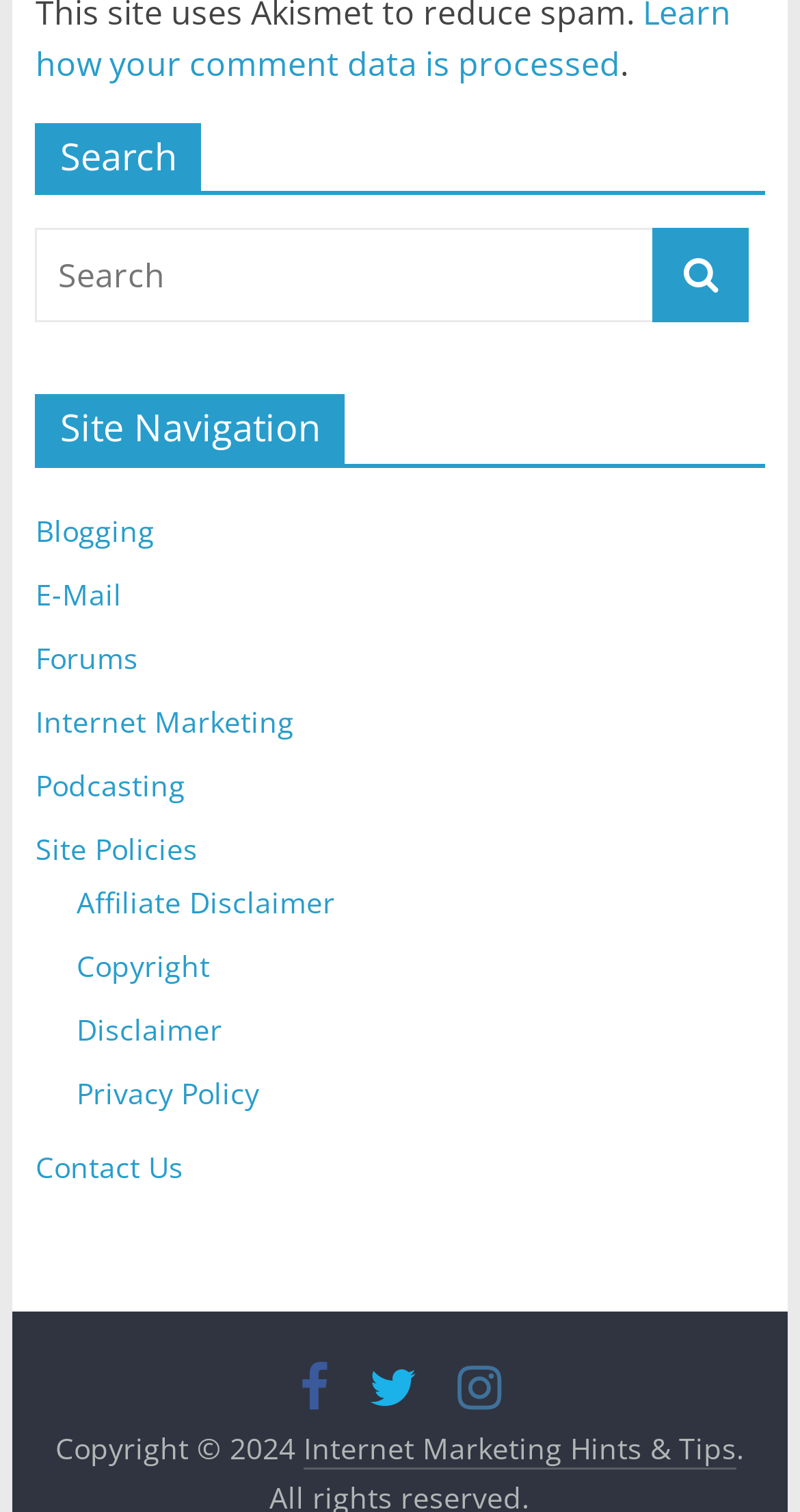What is the copyright year of the site?
Respond with a short answer, either a single word or a phrase, based on the image.

2024